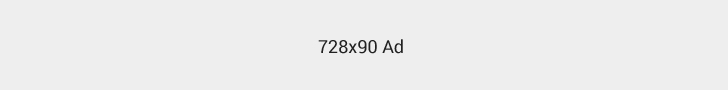What is the design style of the banner?
From the image, respond using a single word or phrase.

Minimalist